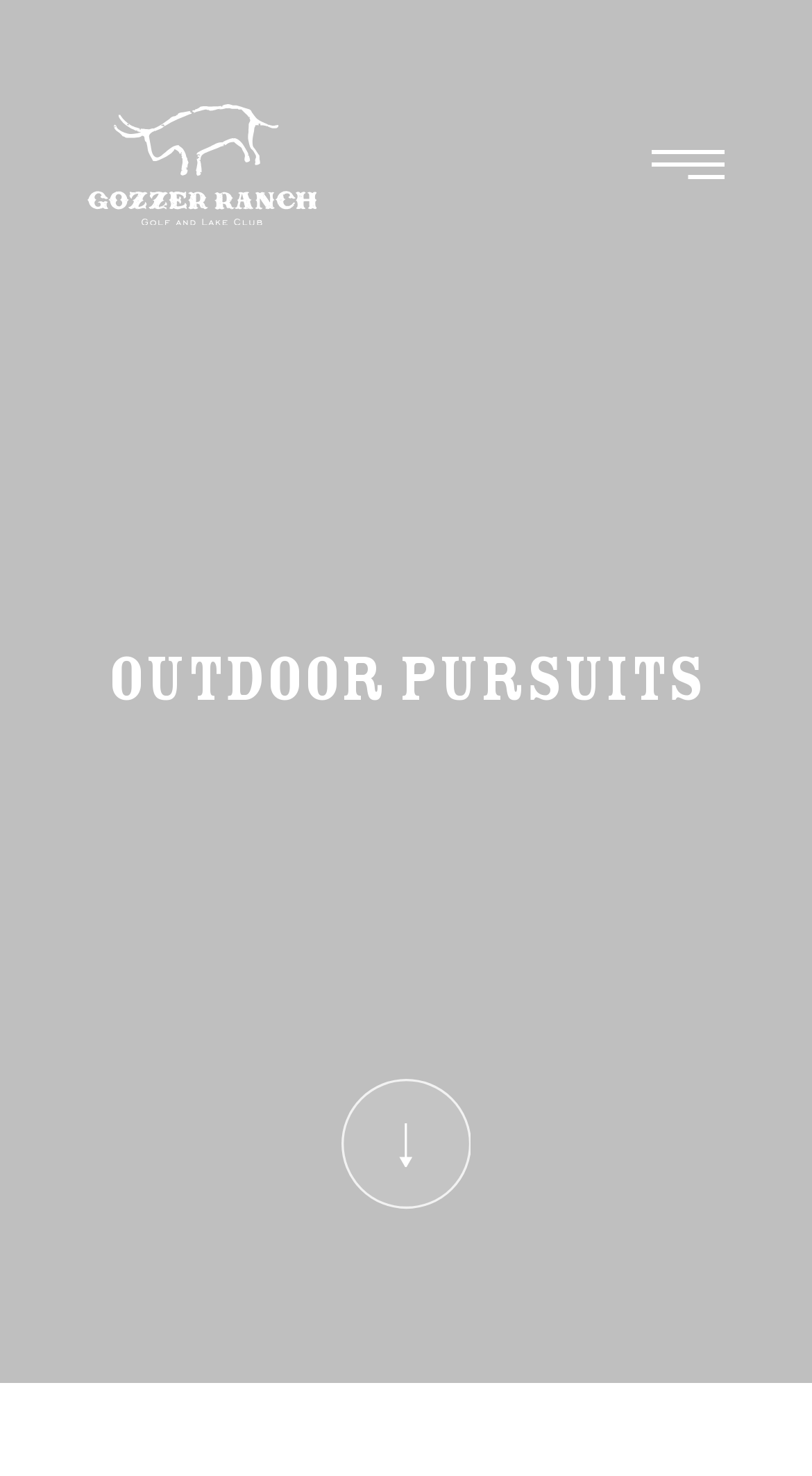How many images are on the webpage?
By examining the image, provide a one-word or phrase answer.

At least 4